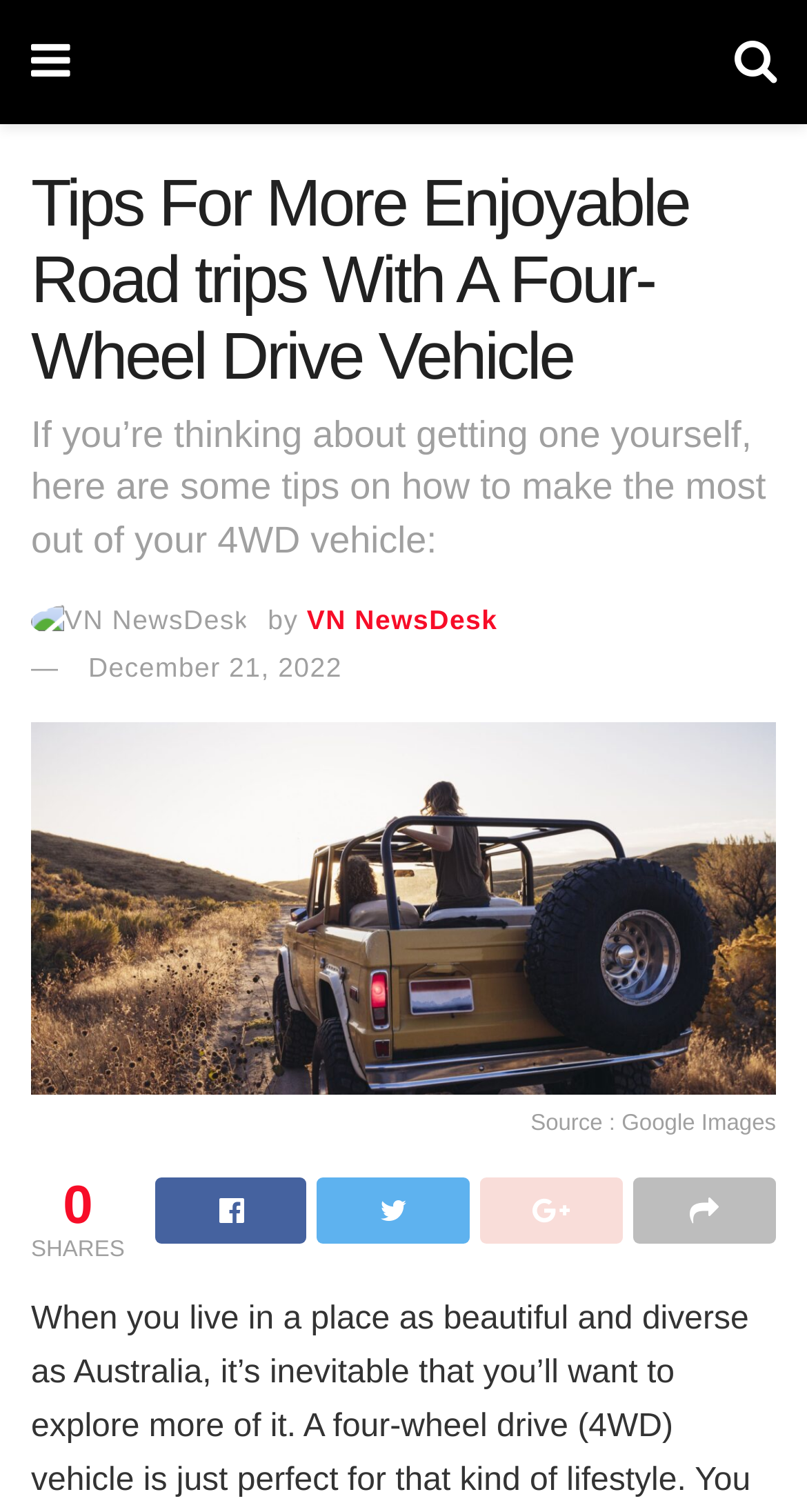When was the article published?
Answer the question with just one word or phrase using the image.

December 21, 2022